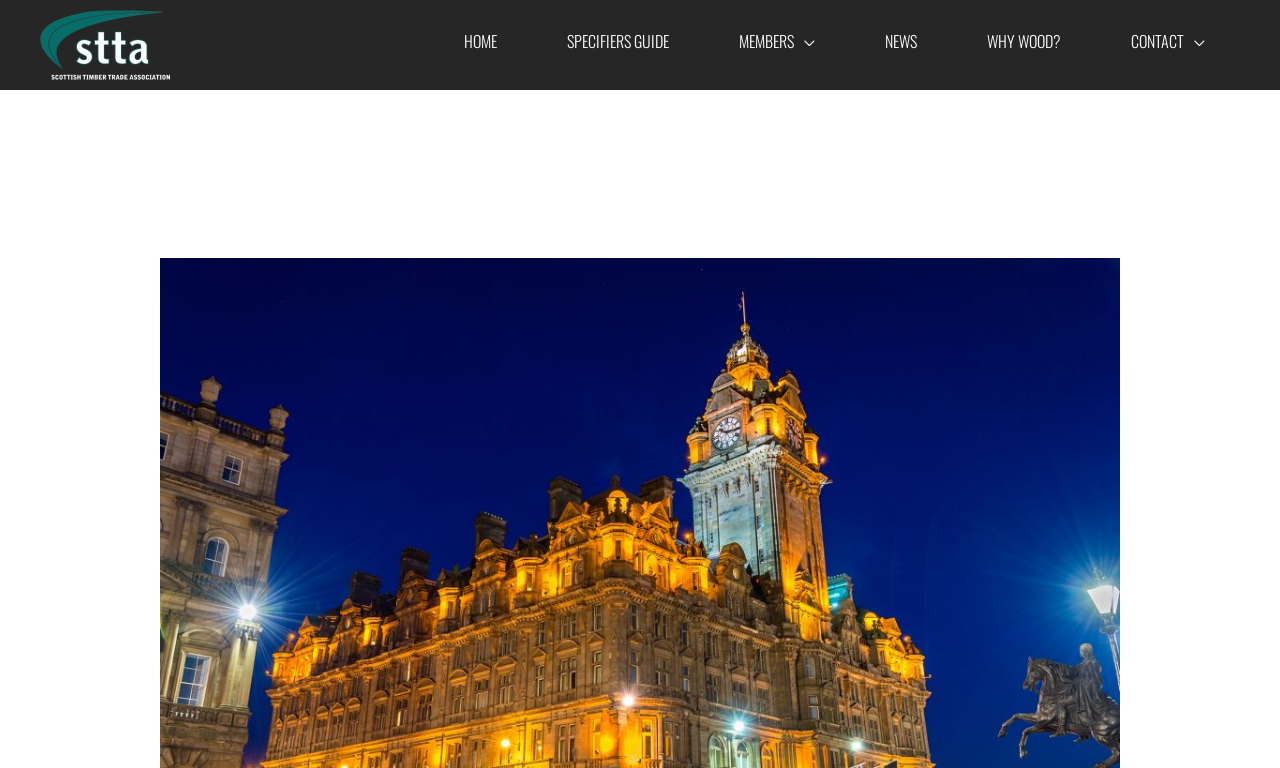Provide a short, one-word or phrase answer to the question below:
How many elements are above the navigation links?

2